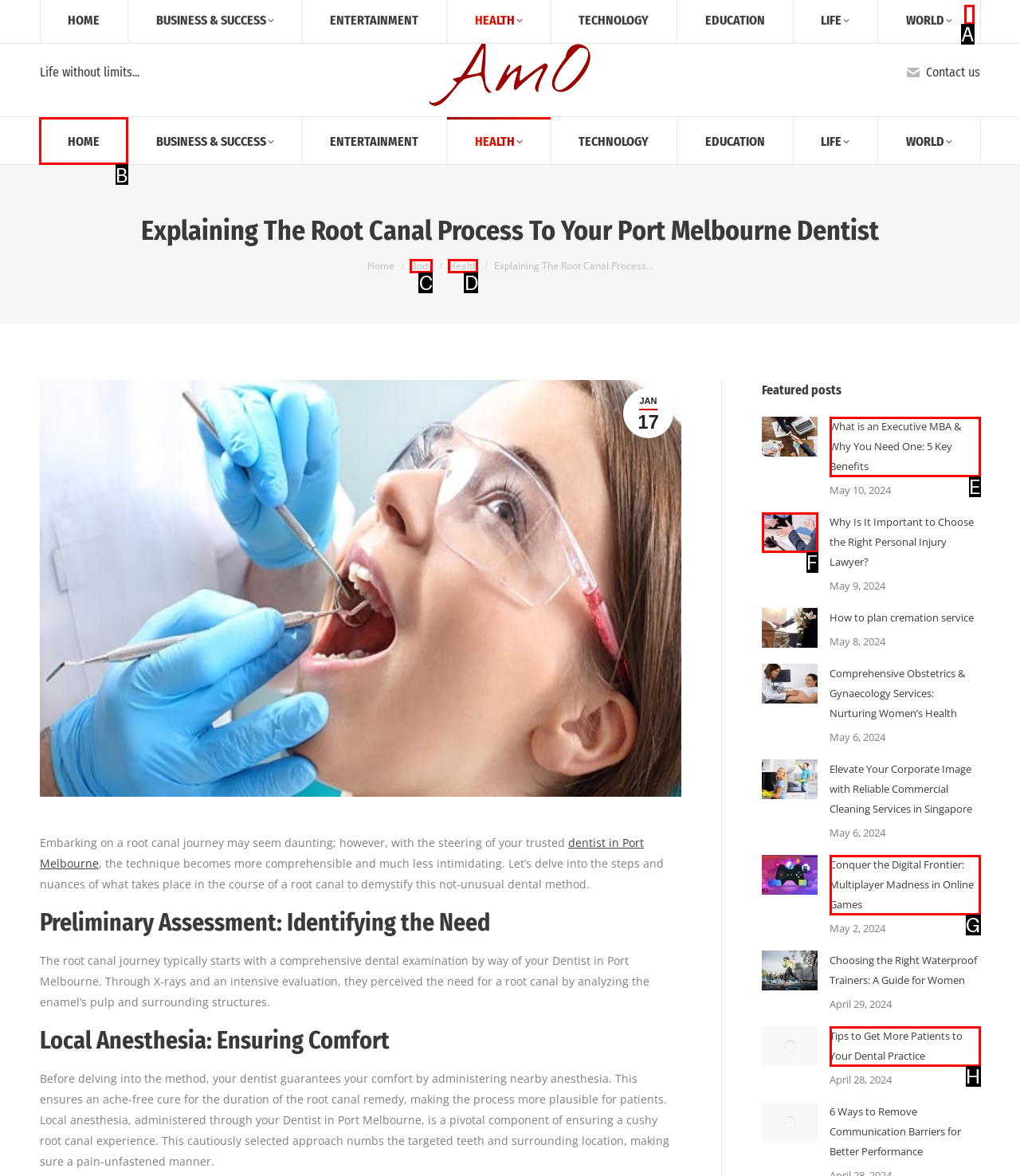Determine the letter of the element to click to accomplish this task: Read the article 'Best Places to Visit in London'. Respond with the letter.

None